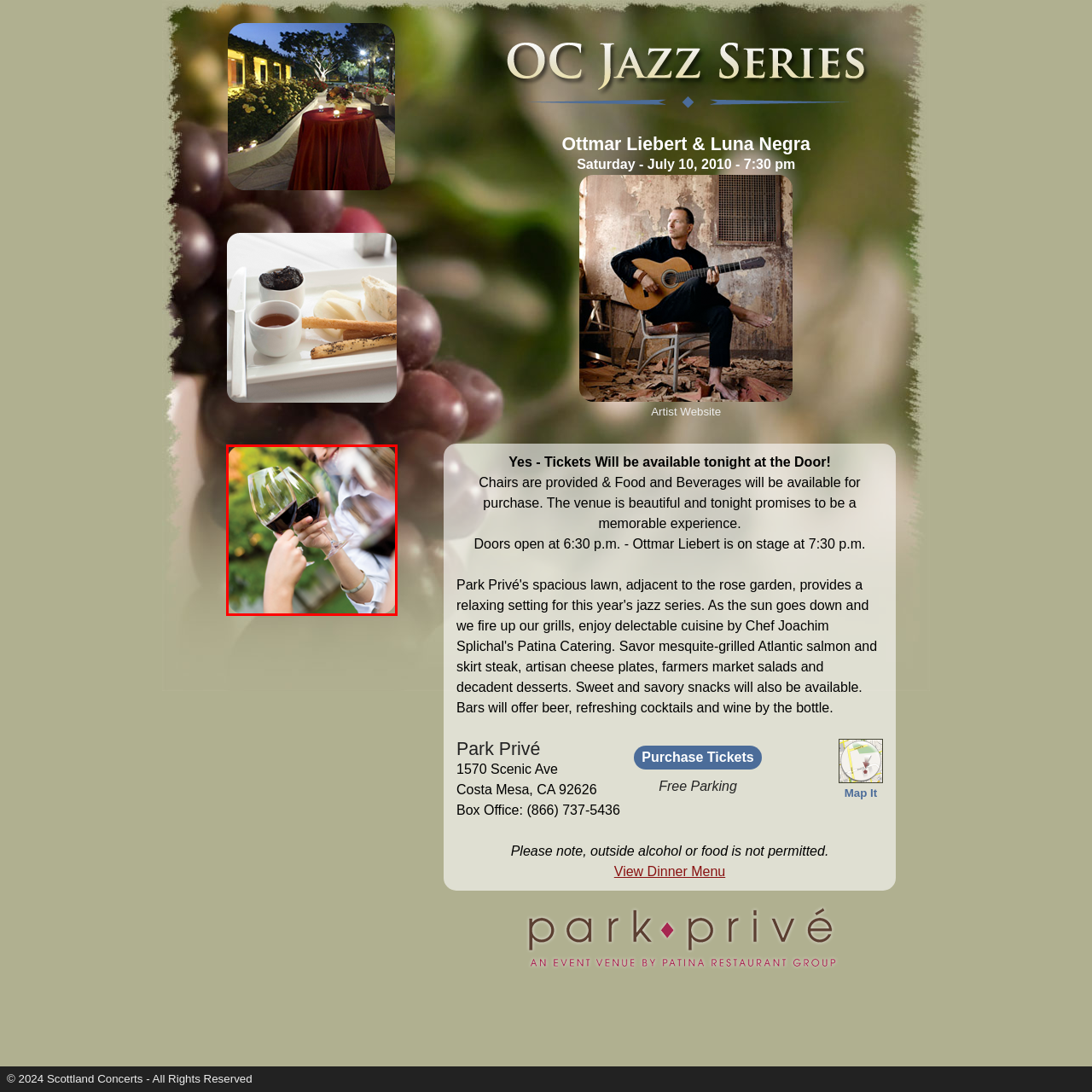Articulate a detailed description of the image enclosed by the red outline.

The image captures a joyful moment of celebration, featuring two people toasting with elegant glasses of red wine. The focus is on the glasses as they clink together, symbolizing camaraderie and festivity. One person, wearing a light-colored shirt, smiles warmly, adding a touch of warmth to the scene amidst a lush green background that suggests an outdoor setting, perfect for gatherings or special events. This imagery evokes feelings of joy, connection, and shared experiences, likely complementing an event such as a concert or gathering at the Park Privé venue.